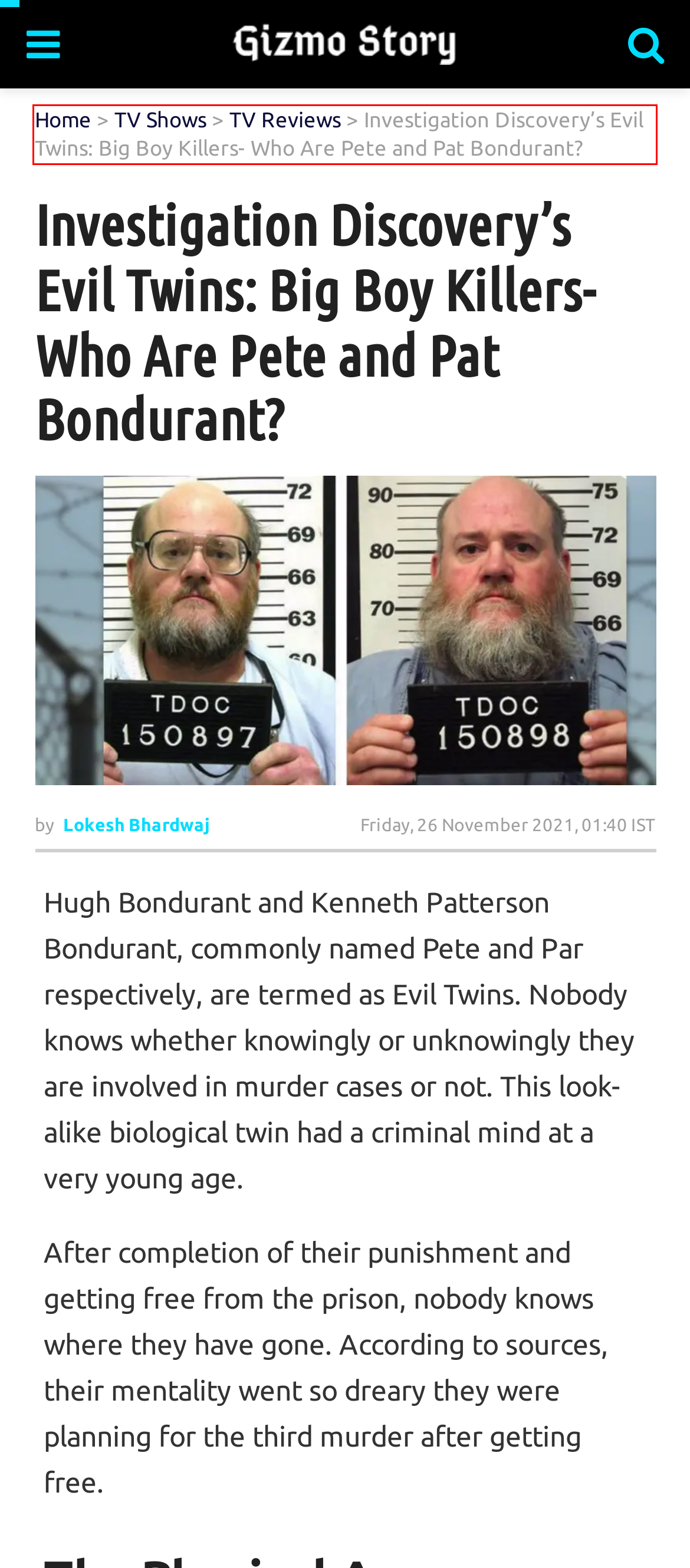Please use OCR to extract the text content from the red bounding box in the provided webpage screenshot.

Home > TV Shows > TV Reviews > Investigation Discovery’s Evil Twins: Big Boy Killers- Who Are Pete and Pat Bondurant?